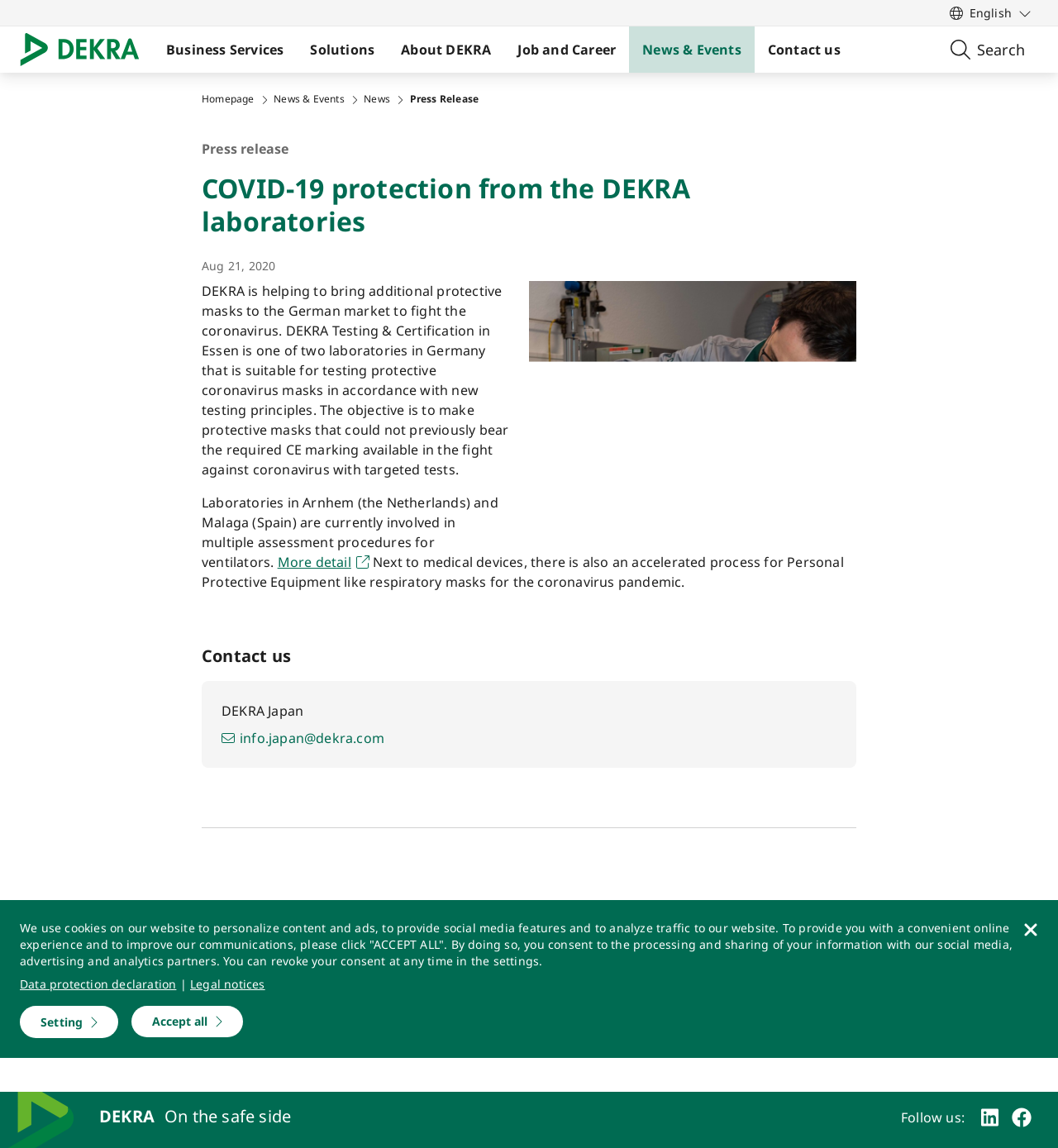Produce an elaborate caption capturing the essence of the webpage.

This webpage is about COVID-19 protection from the DEKRA laboratories. At the top, there is a header section with a logo, a language selection dropdown, and a navigation menu with six items: Business Services, Solutions, About DEKRA, Job and Career, News & Events, and Contact us. 

Below the header, there is a main section with a prominent image and a brief introduction to DEKRA's efforts in fighting the coronavirus pandemic. The introduction is followed by a series of paragraphs describing DEKRA's activities, including testing protective masks and ventilators, and accelerating the process for Personal Protective Equipment.

On the right side of the main section, there is a sidebar with links to related news articles and a "Show all press releases" button. At the bottom of the page, there are social media links, a "Share page" section, and a footer with the company's name, slogan, and copyright information.

Throughout the page, there are several images, including icons, logos, and graphics related to the coronavirus pandemic. There are also several buttons and links, including a prominent "Accept all" button at the top, and social media buttons at the bottom.